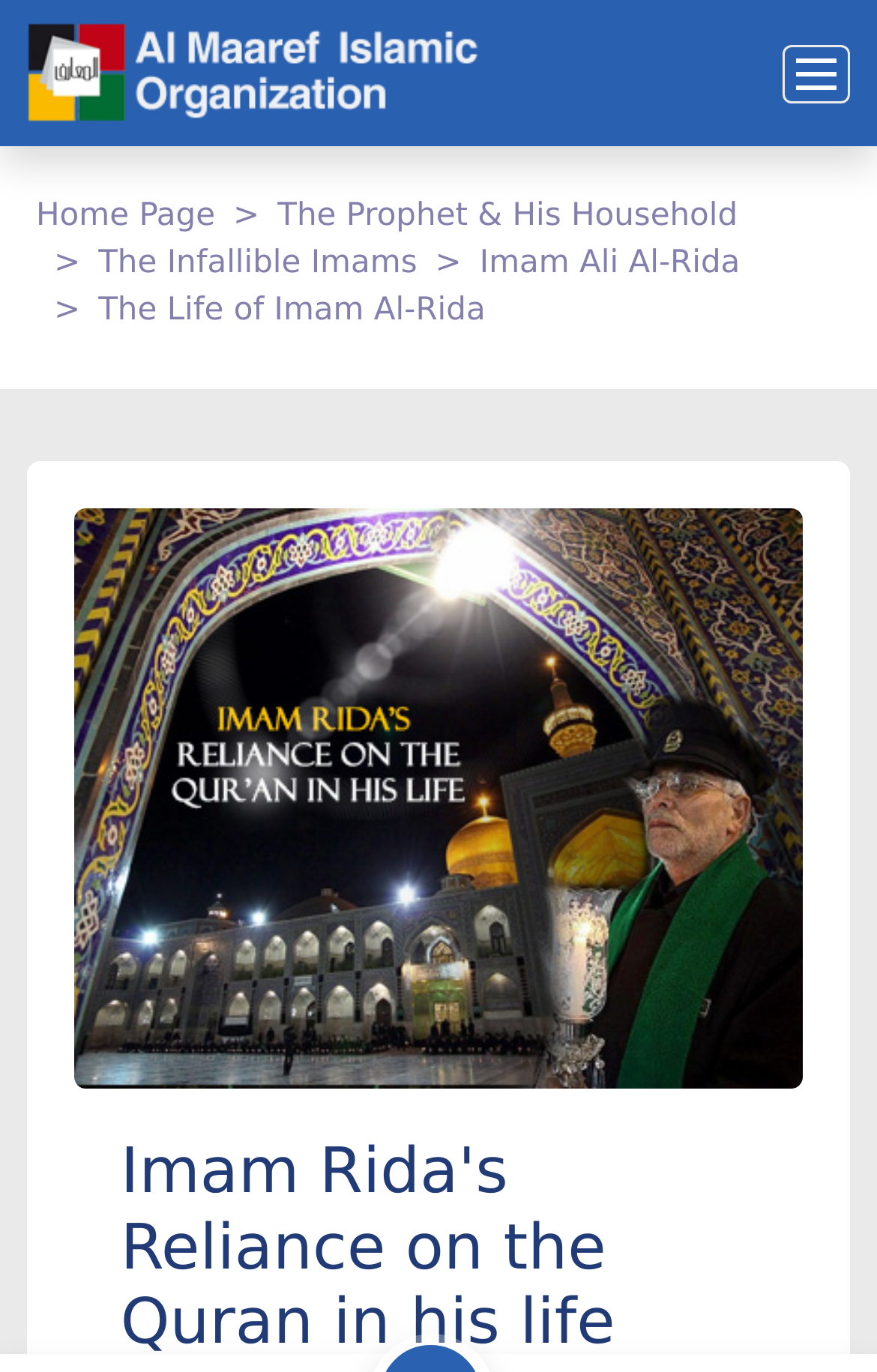Provide a brief response to the question using a single word or phrase: 
How many links are in the breadcrumb navigation menu?

5